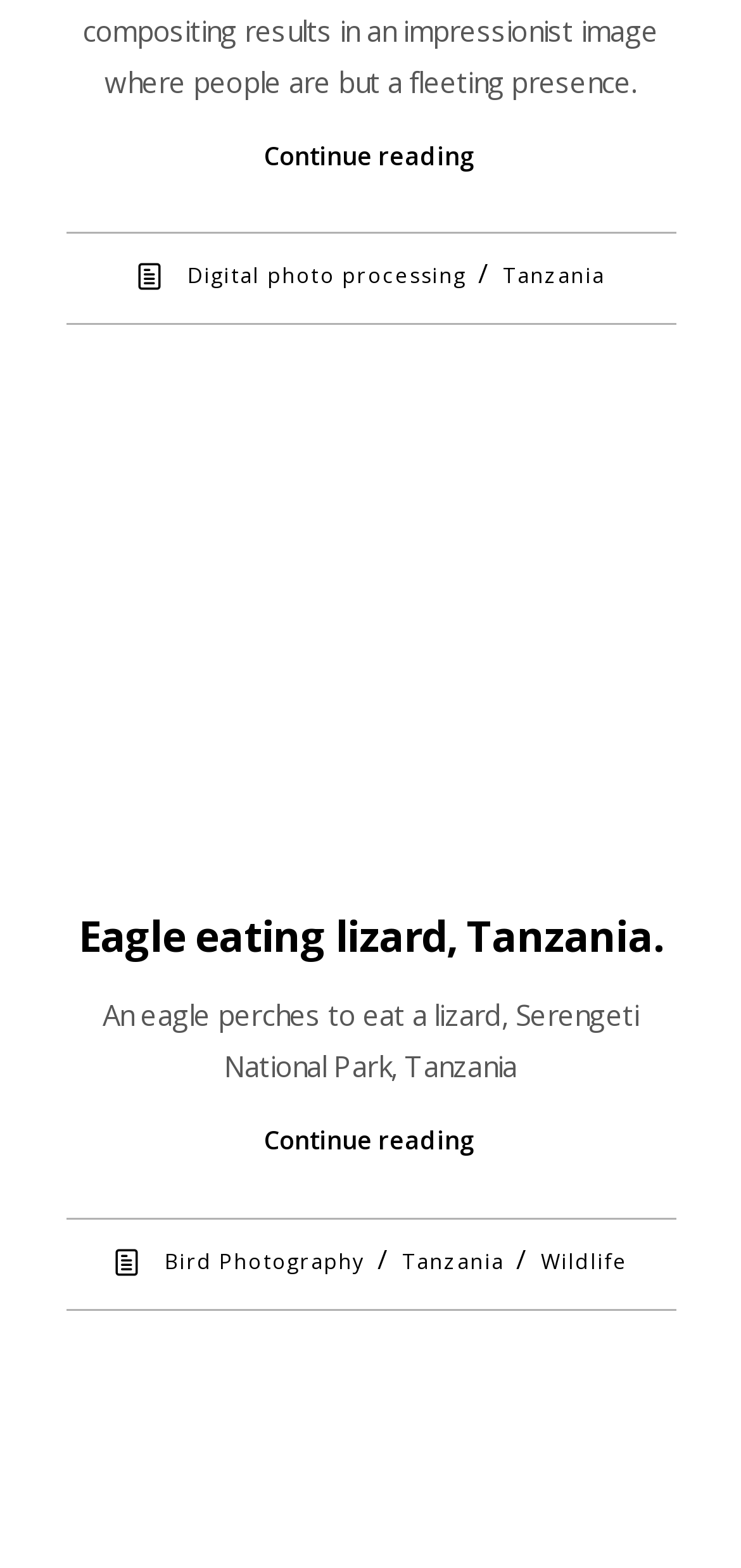Please identify the bounding box coordinates of the element on the webpage that should be clicked to follow this instruction: "Click on 'Continue reading'". The bounding box coordinates should be given as four float numbers between 0 and 1, formatted as [left, top, right, bottom].

[0.356, 0.086, 0.644, 0.114]